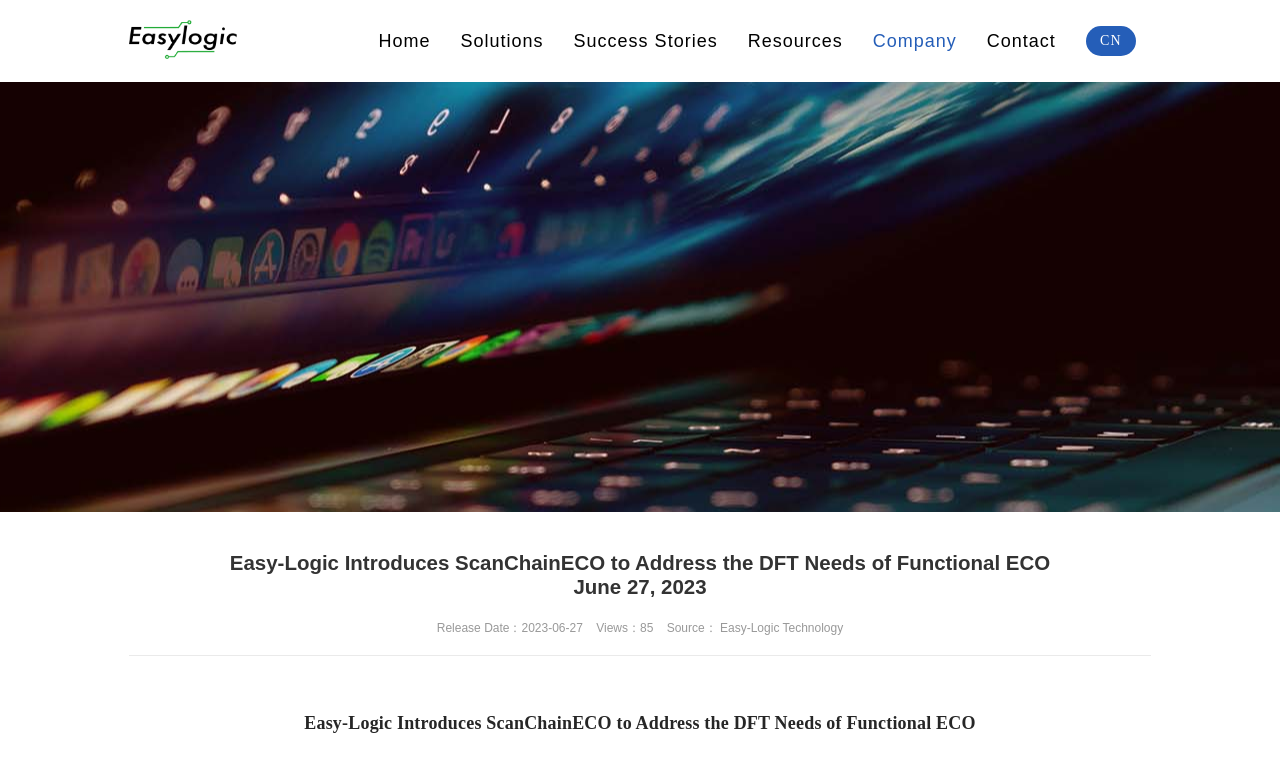Please identify the bounding box coordinates of the area that needs to be clicked to follow this instruction: "read company news".

[0.18, 0.716, 0.82, 0.746]